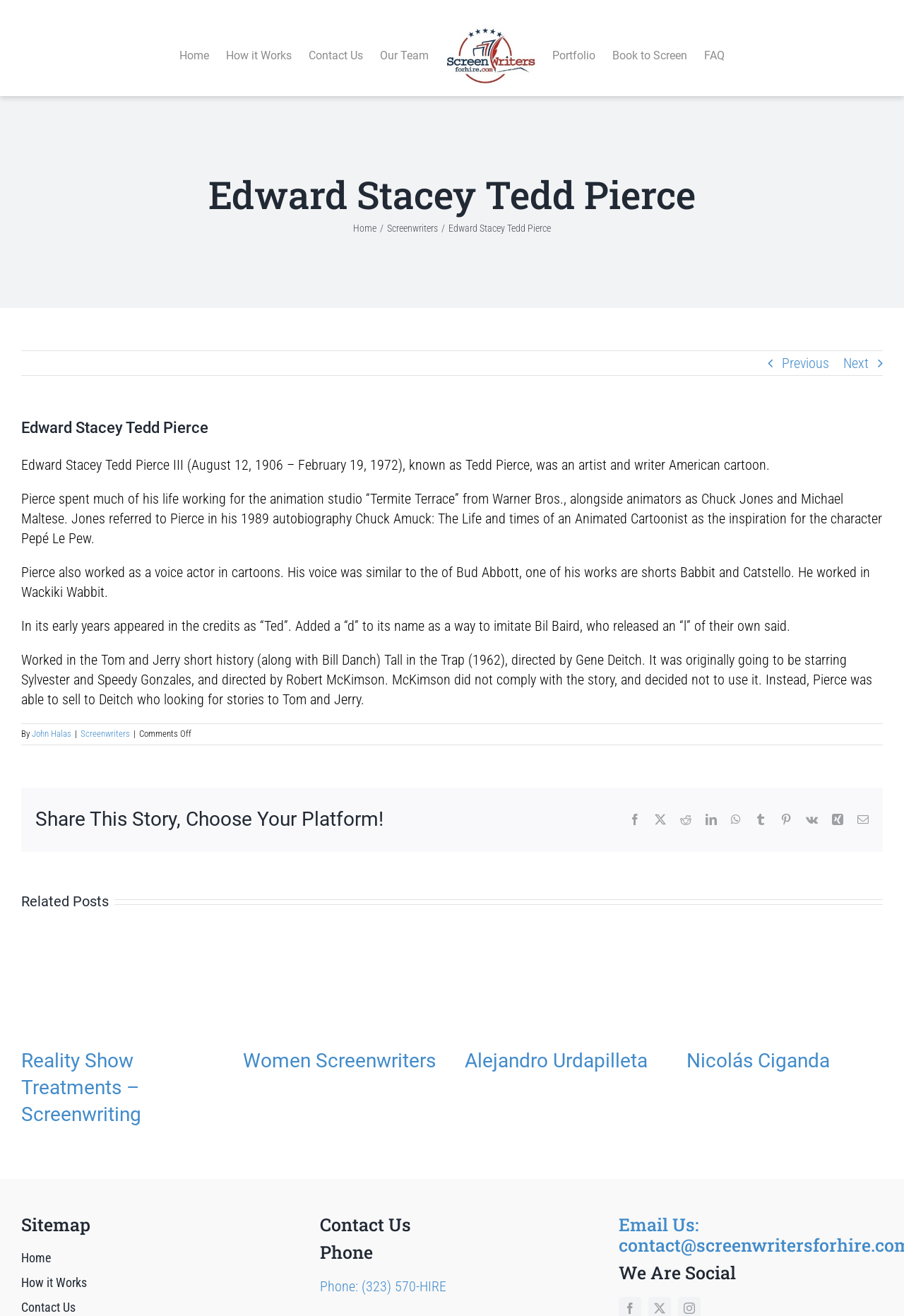Can you show the bounding box coordinates of the region to click on to complete the task described in the instruction: "Click on the 'Home' link"?

[0.198, 0.025, 0.231, 0.06]